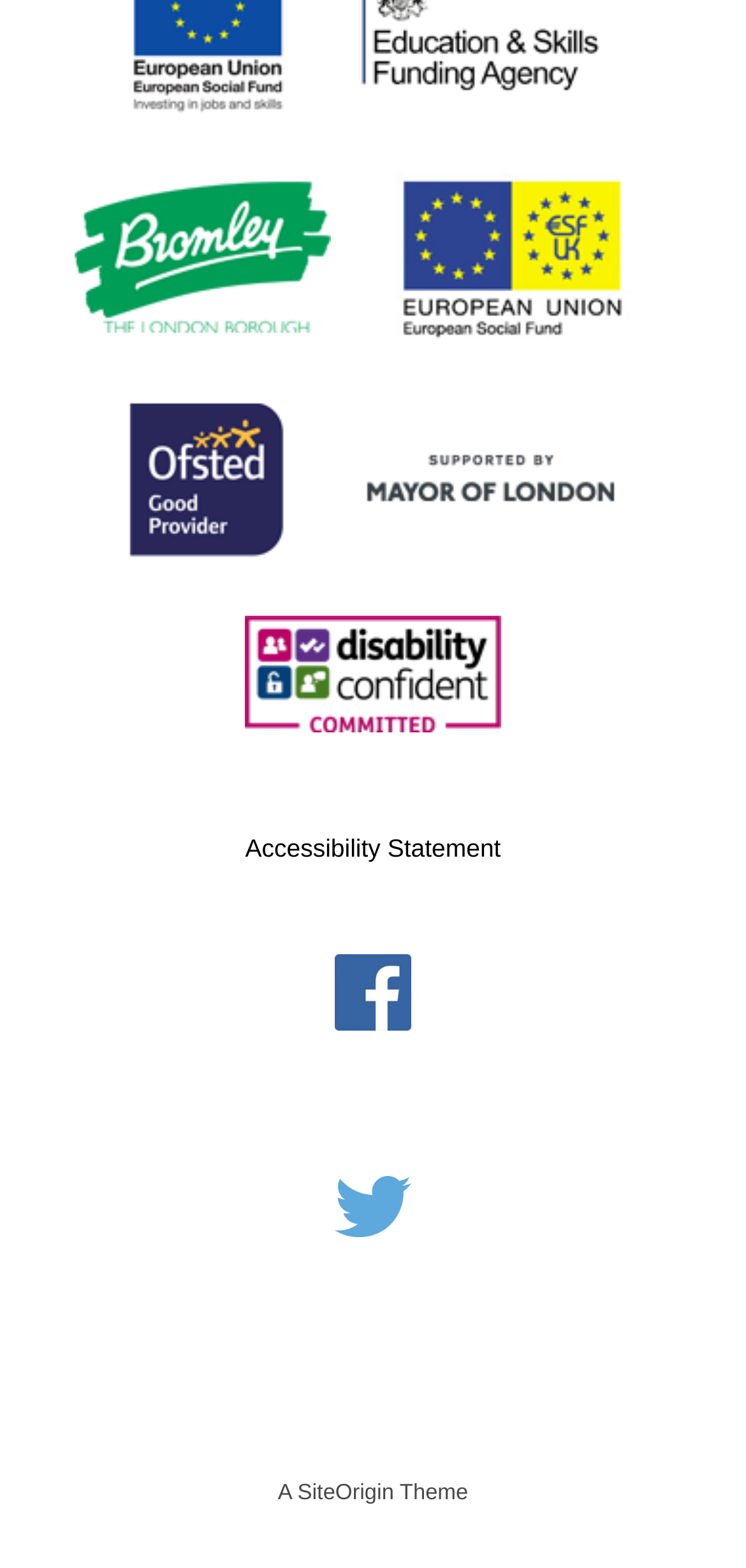What is the name of the theme?
Refer to the image and respond with a one-word or short-phrase answer.

Theme